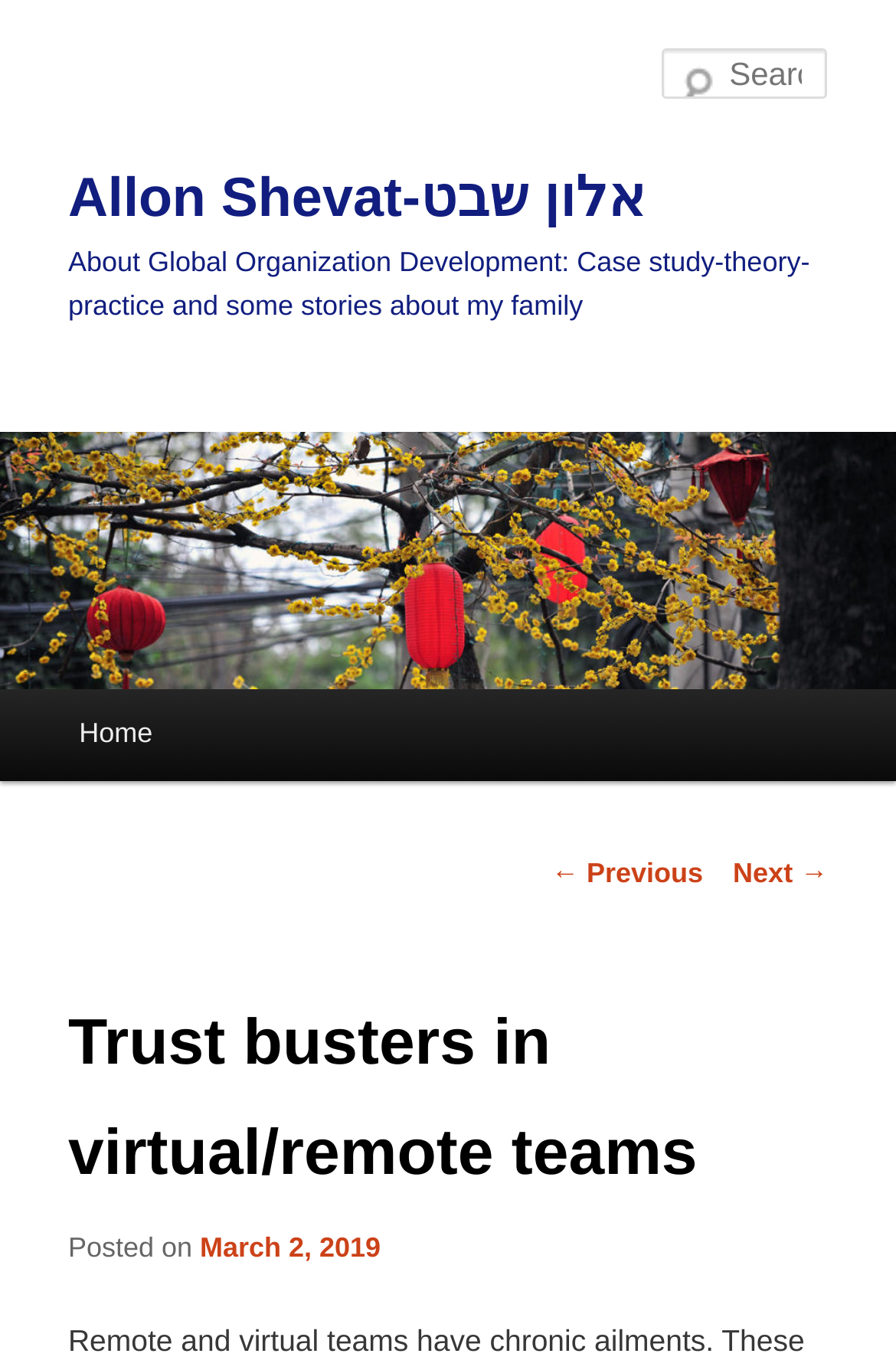Give a one-word or short-phrase answer to the following question: 
What is the navigation option before 'Next →'?

← Previous